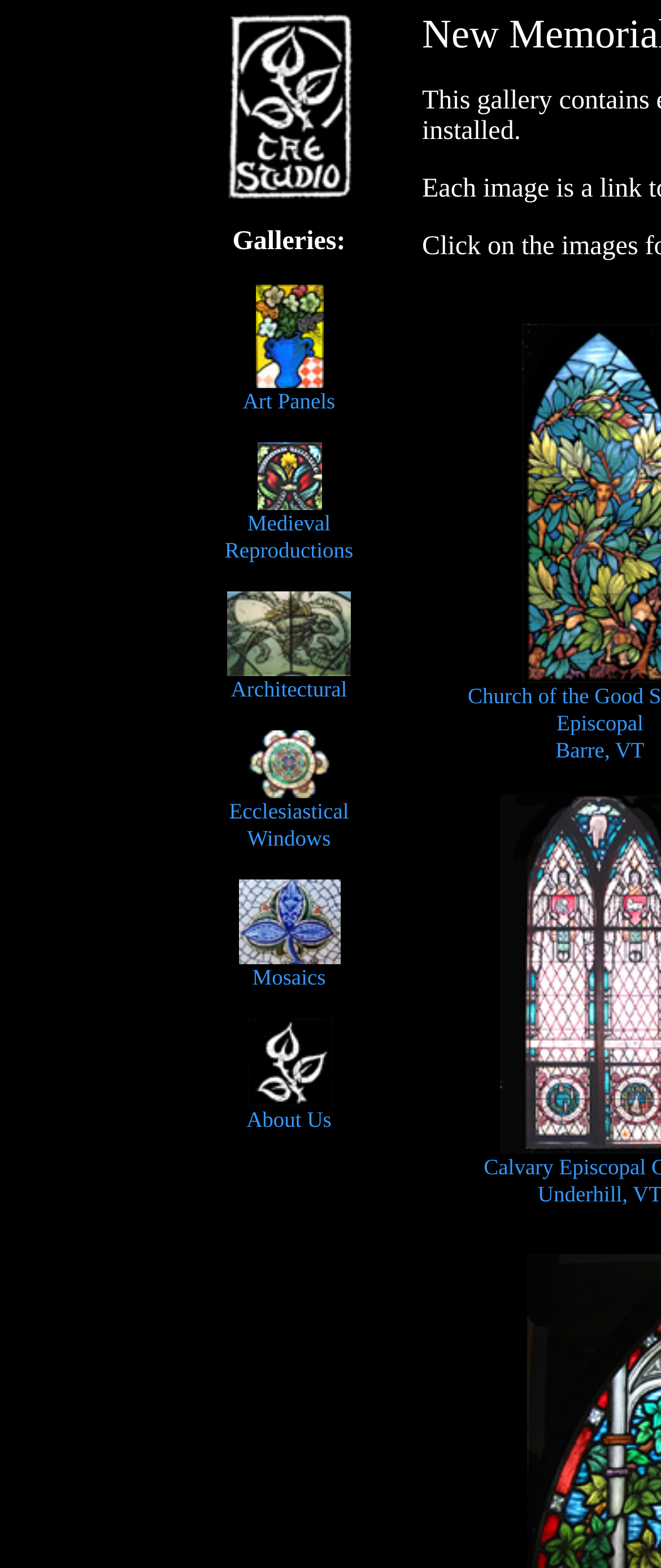Given the description "Mosaics", determine the bounding box of the corresponding UI element.

[0.36, 0.601, 0.514, 0.632]